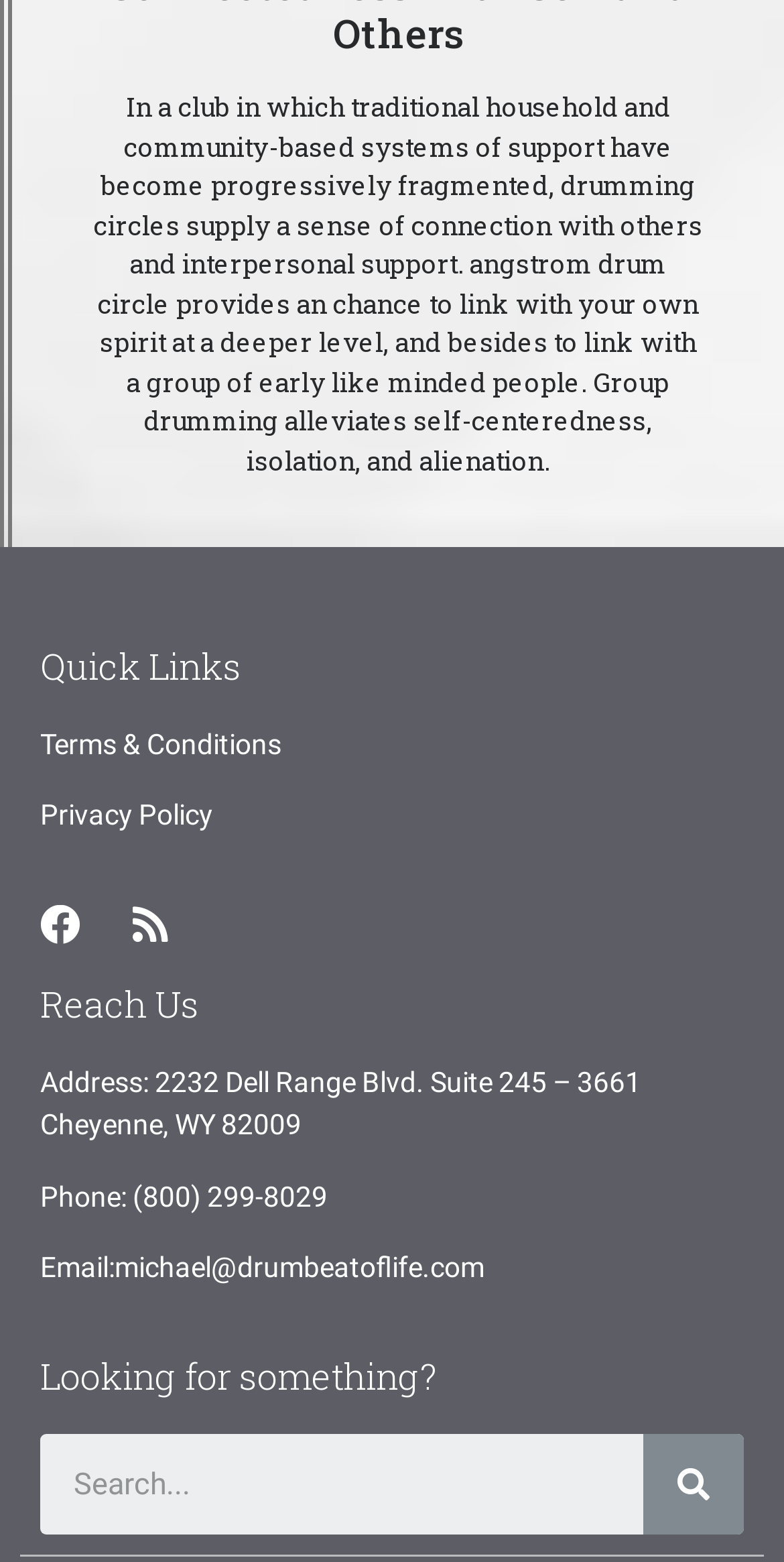What is the address of the organization?
Answer the question with a single word or phrase derived from the image.

2232 Dell Range Blvd. Suite 245 – 3661